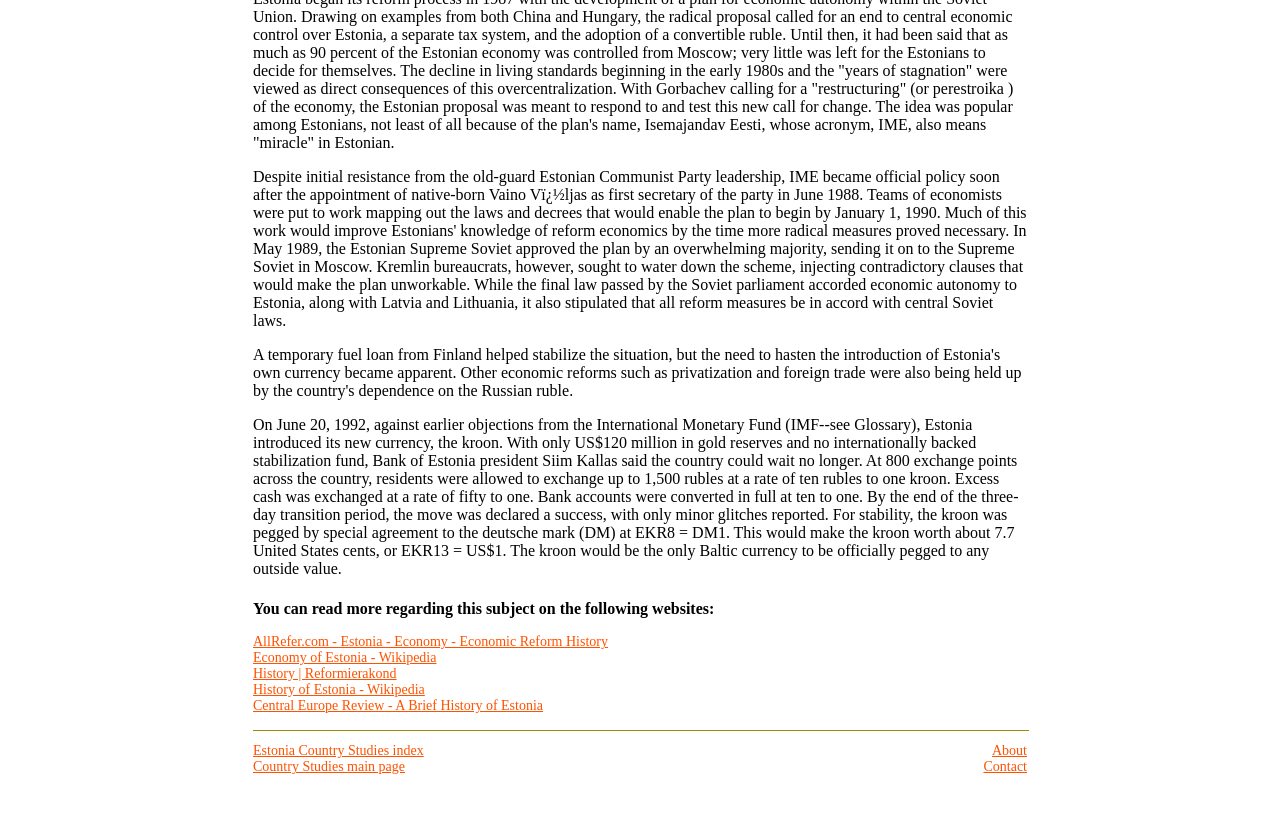Determine the bounding box for the UI element as described: "History | Reformierakond". The coordinates should be represented as four float numbers between 0 and 1, formatted as [left, top, right, bottom].

[0.198, 0.816, 0.31, 0.834]